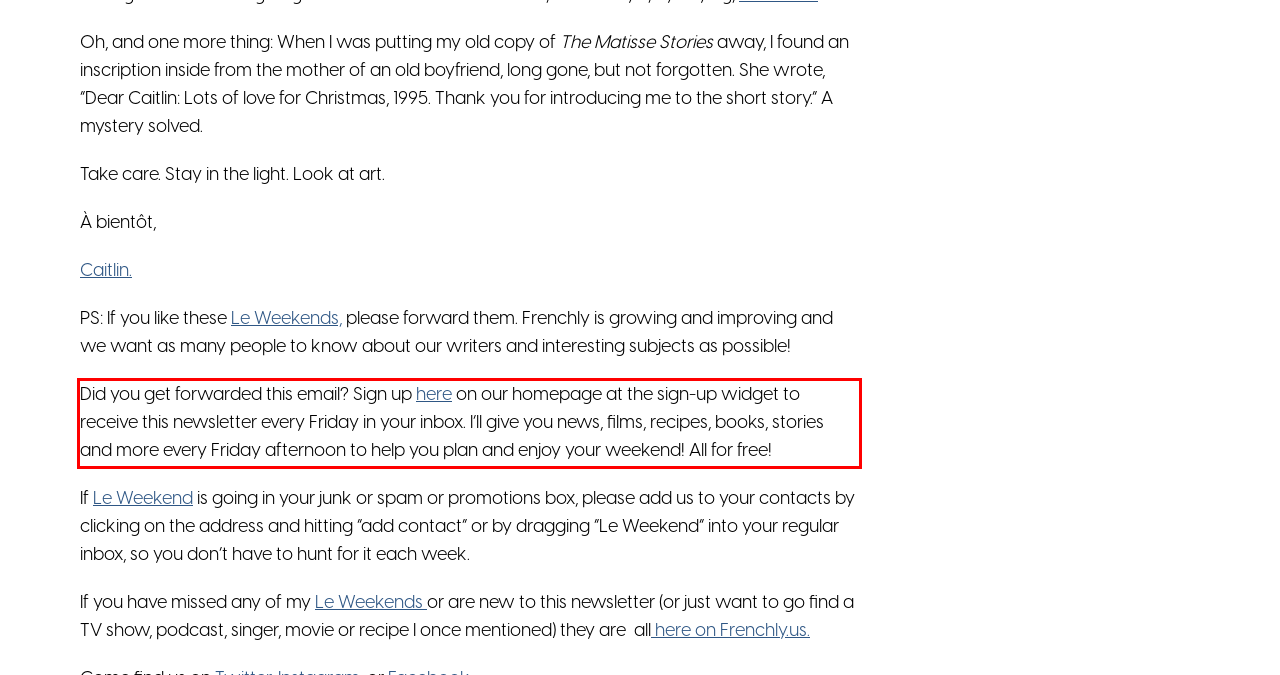You have a screenshot of a webpage, and there is a red bounding box around a UI element. Utilize OCR to extract the text within this red bounding box.

Did you get forwarded this email? Sign up here on our homepage at the sign-up widget to receive this newsletter every Friday in your inbox. I’ll give you news, films, recipes, books, stories and more every Friday afternoon to help you plan and enjoy your weekend! All for free!